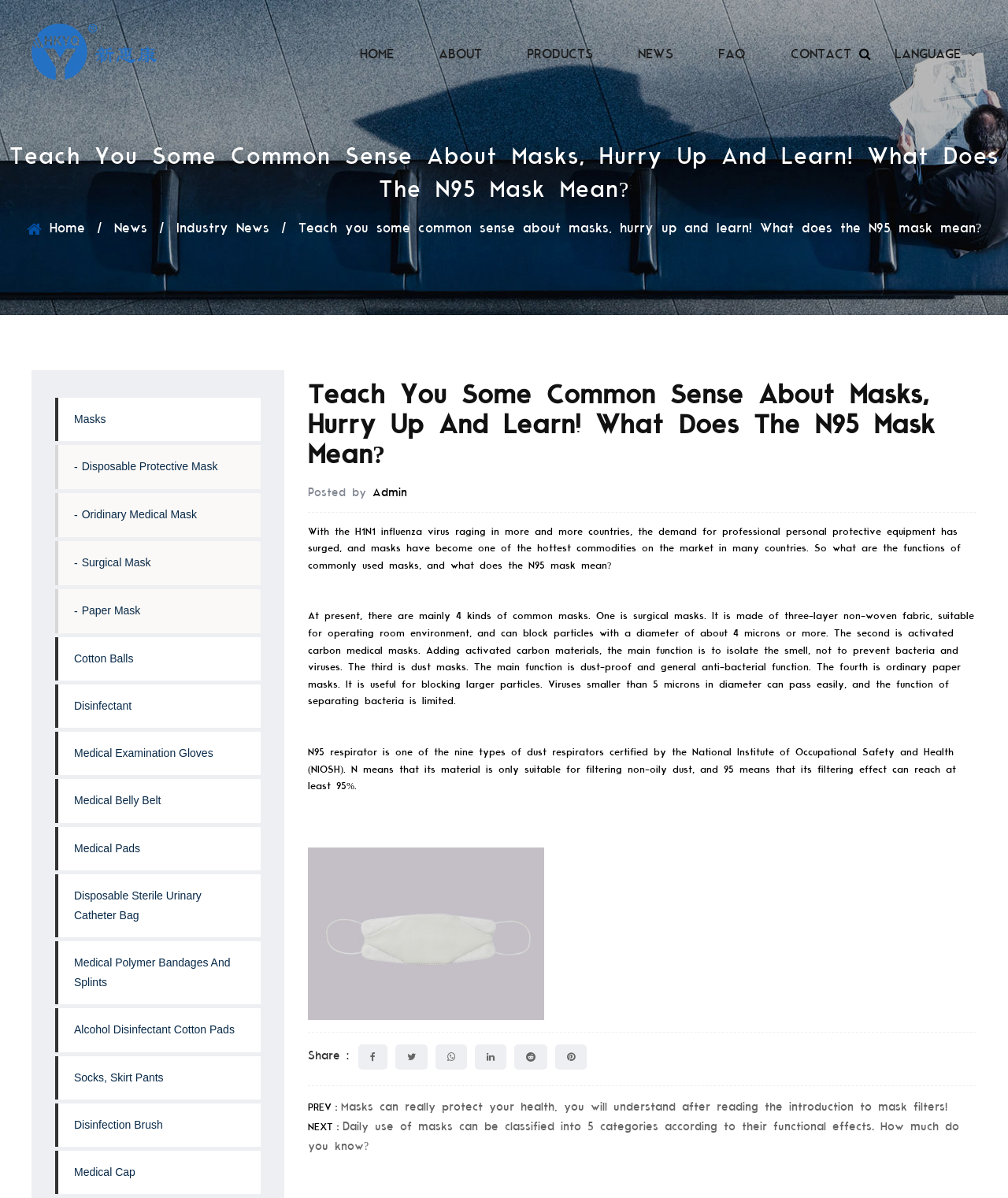What are the four kinds of common masks?
Examine the image closely and answer the question with as much detail as possible.

According to the webpage, there are four kinds of common masks: surgical masks, activated carbon medical masks, dust masks, and ordinary paper masks. These masks have different functions and uses.